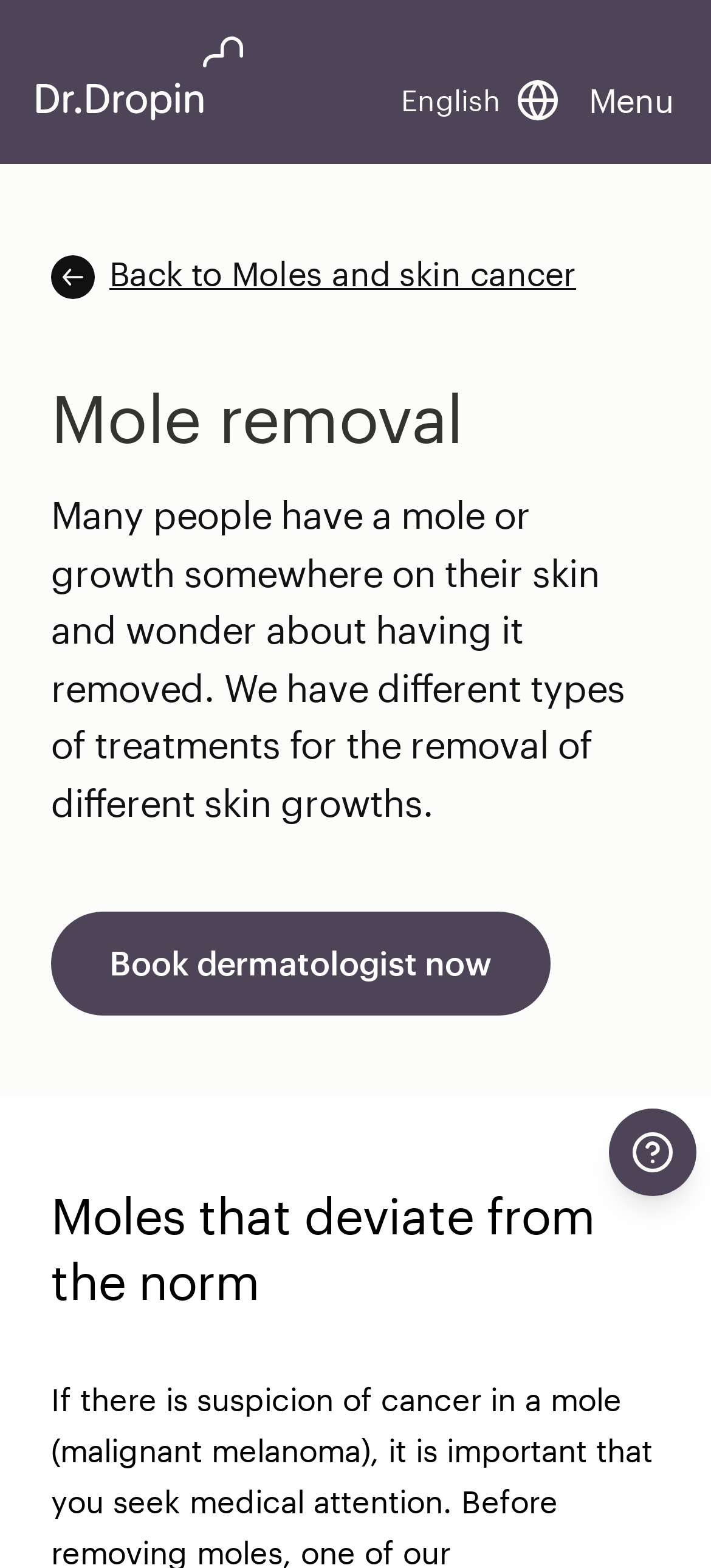What is the language of the webpage?
Based on the image, give a one-word or short phrase answer.

English